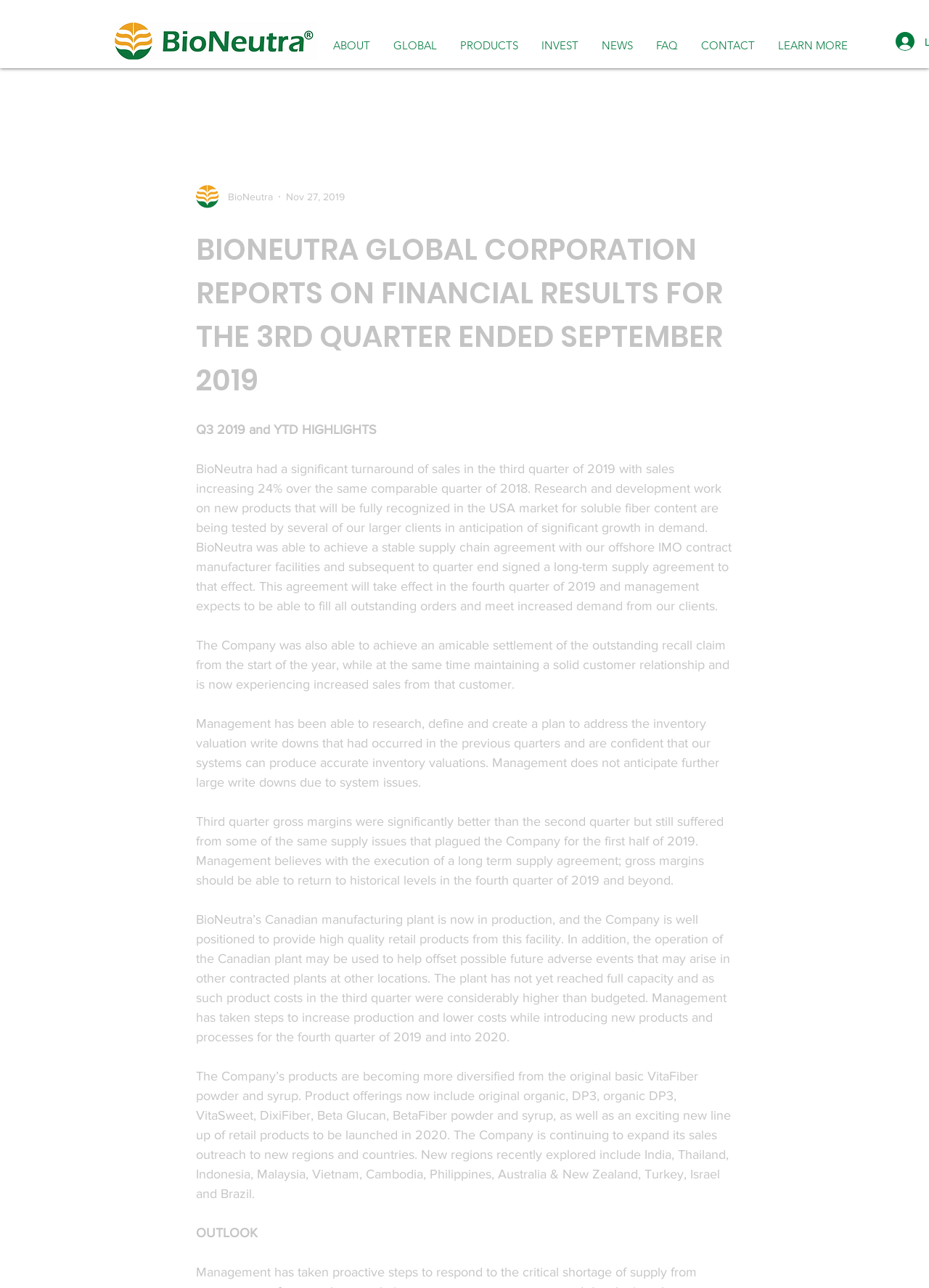What is the company's product diversification strategy?
Provide a short answer using one word or a brief phrase based on the image.

Expanding product offerings